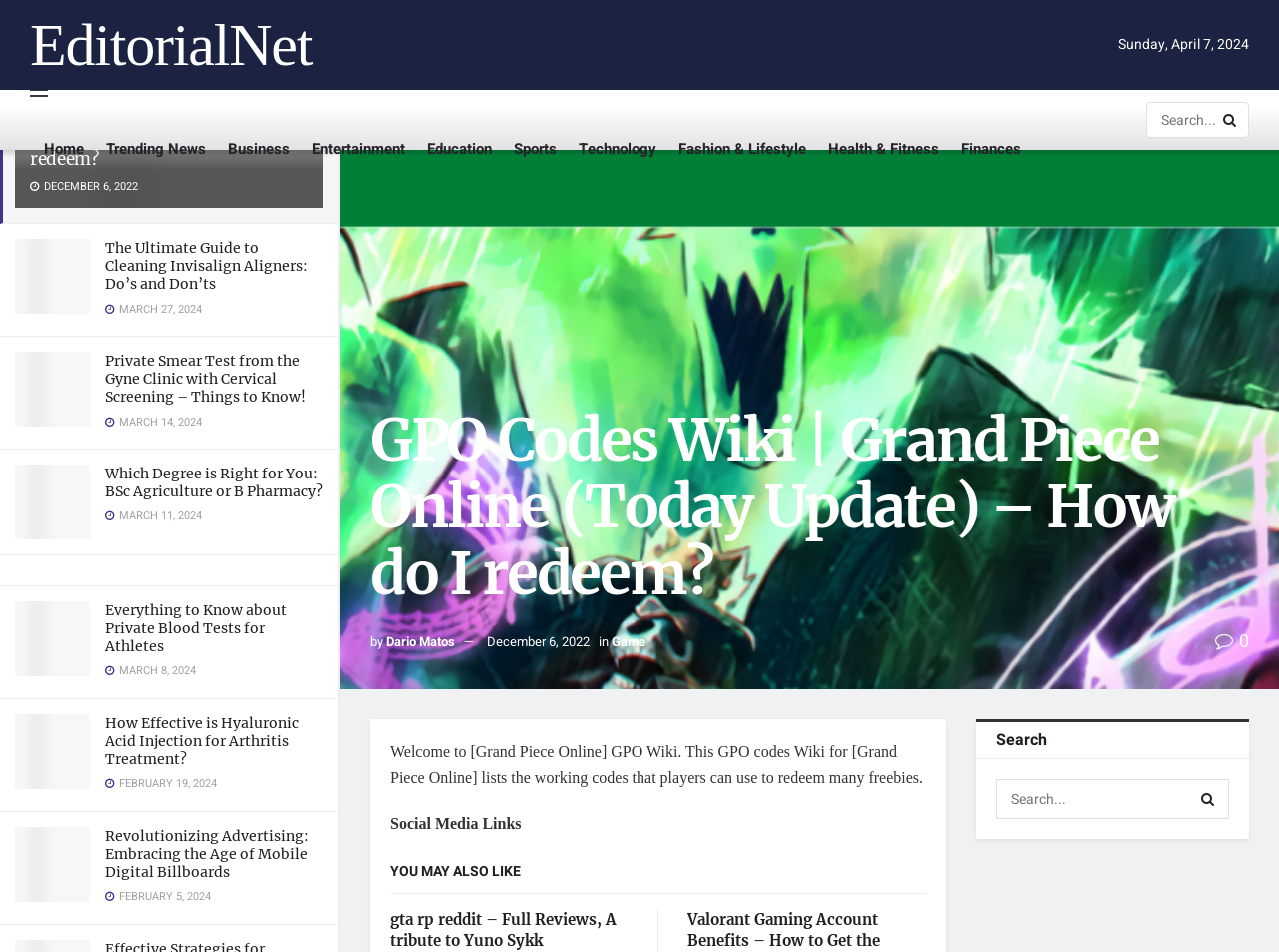Could you specify the bounding box coordinates for the clickable section to complete the following instruction: "Click on the trending news"?

[0.083, 0.124, 0.161, 0.187]